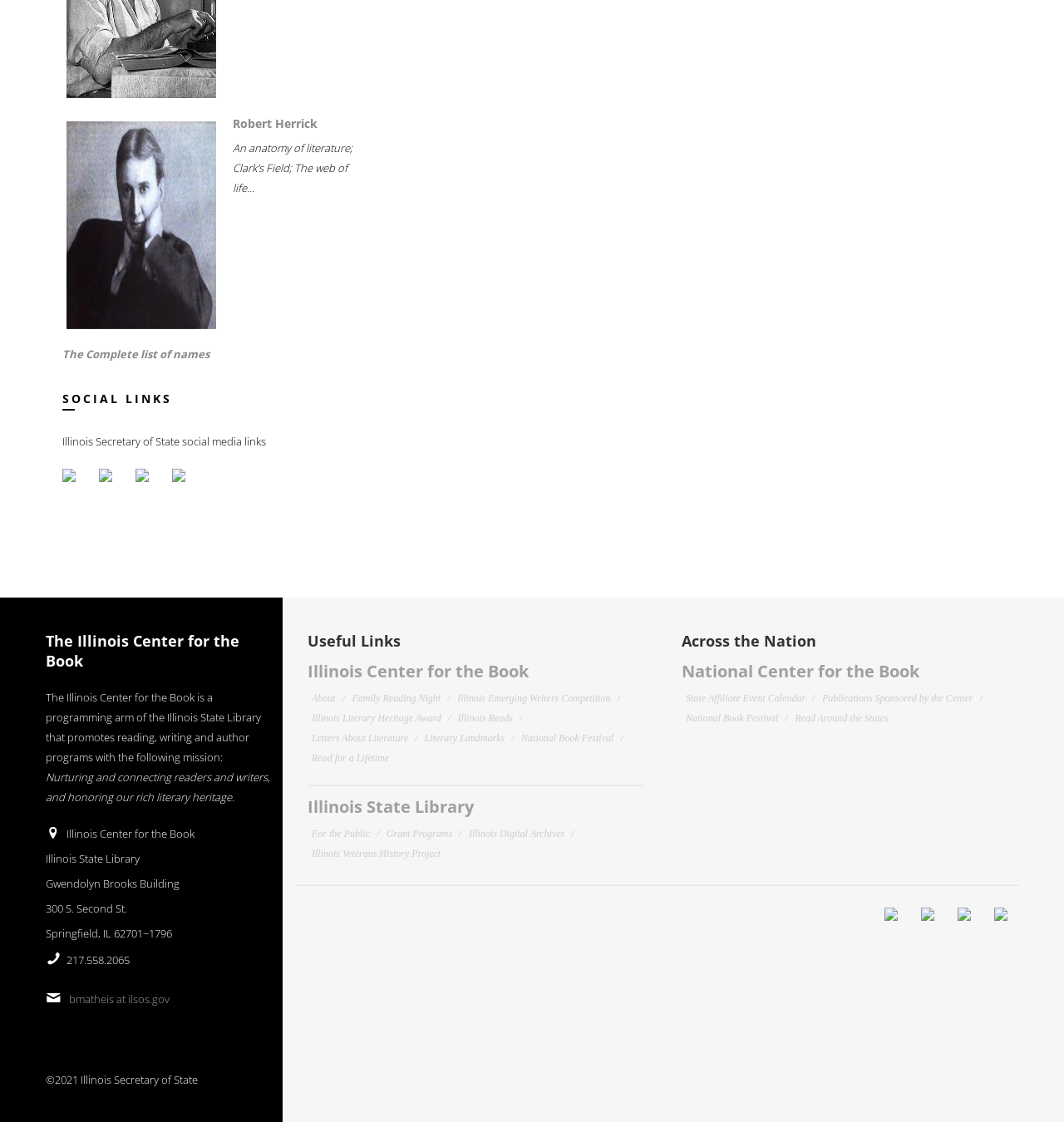Please indicate the bounding box coordinates for the clickable area to complete the following task: "Contact the Illinois Secretary of State". The coordinates should be specified as four float numbers between 0 and 1, i.e., [left, top, right, bottom].

[0.062, 0.849, 0.122, 0.862]